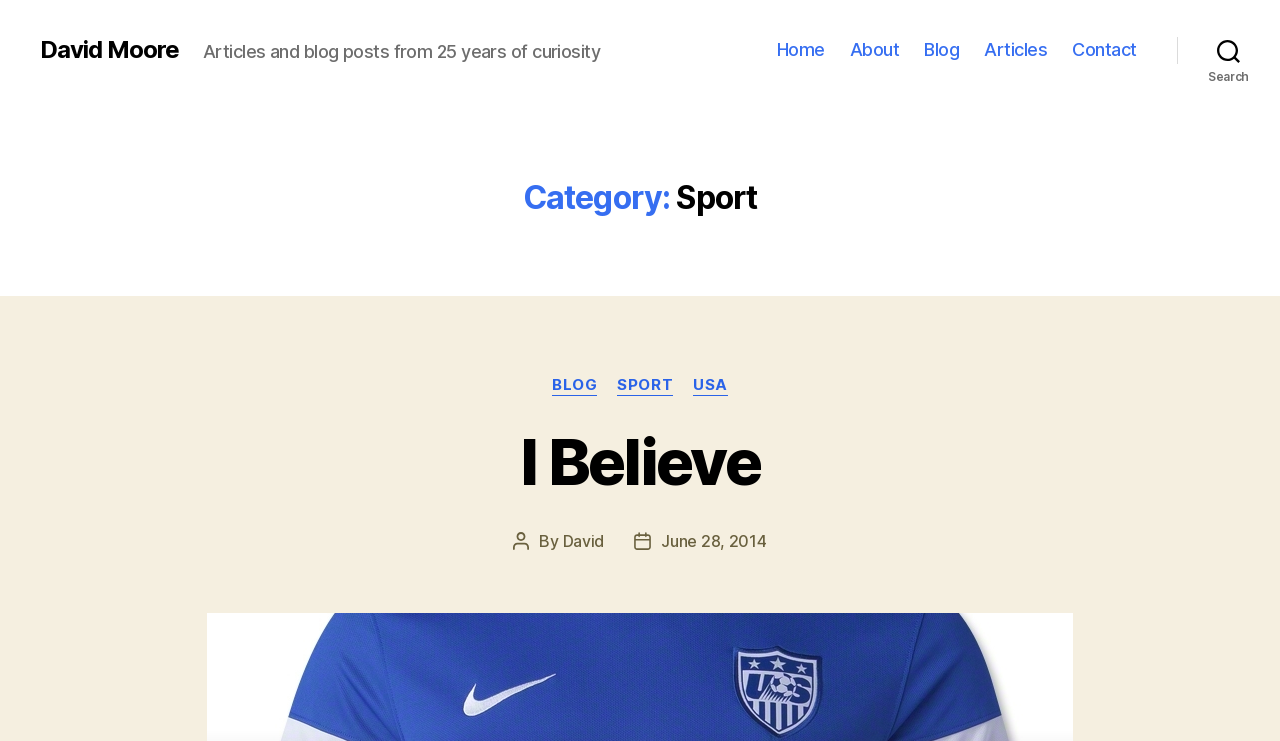Please identify the coordinates of the bounding box for the clickable region that will accomplish this instruction: "view blog posts".

[0.722, 0.053, 0.75, 0.082]